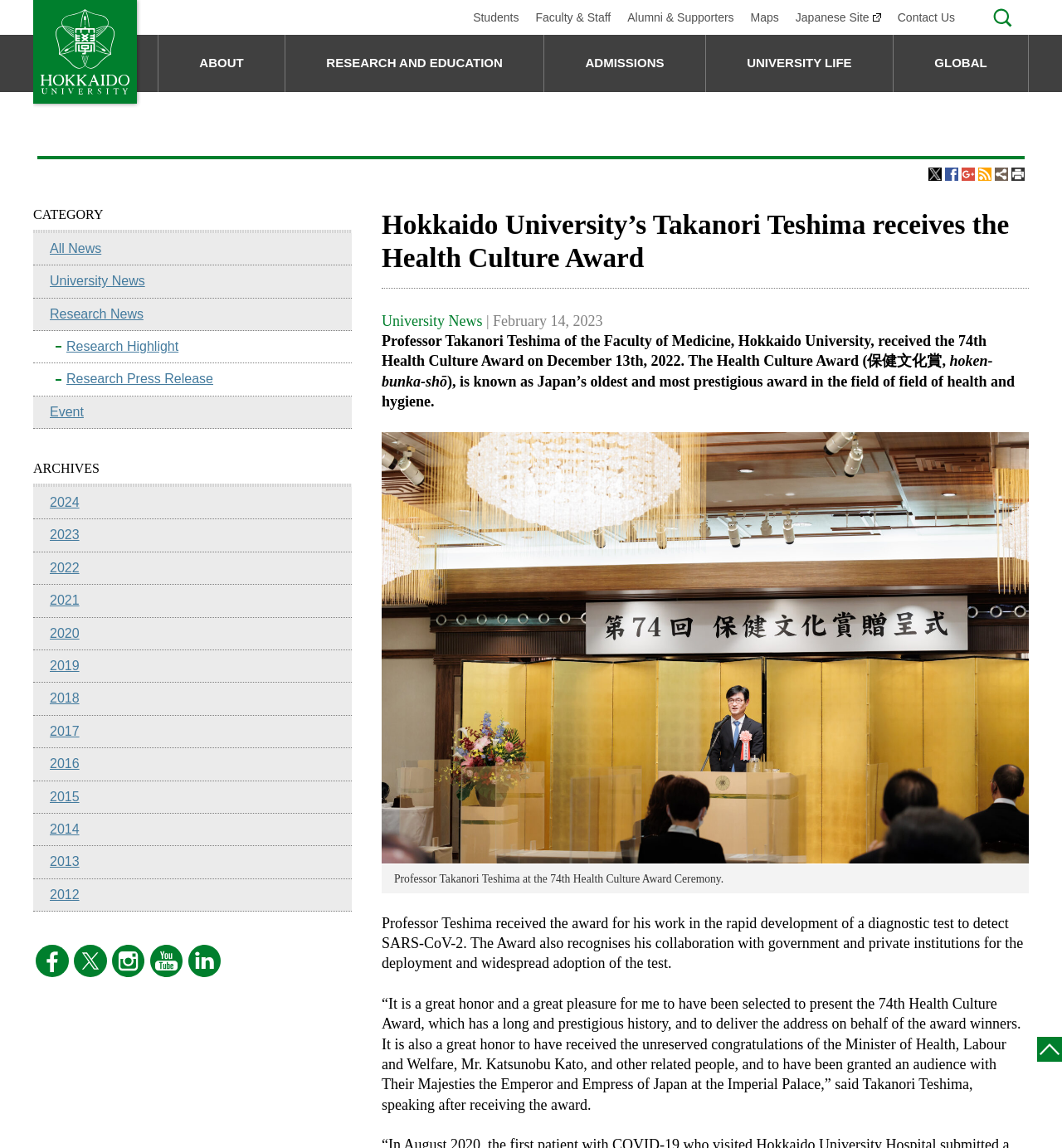Find the bounding box coordinates of the element to click in order to complete this instruction: "Go to Students page". The bounding box coordinates must be four float numbers between 0 and 1, denoted as [left, top, right, bottom].

[0.438, 0.0, 0.496, 0.03]